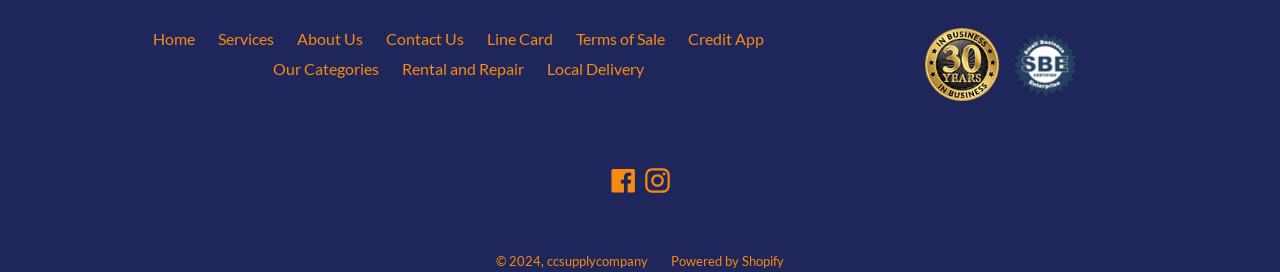Locate the bounding box coordinates of the clickable element to fulfill the following instruction: "Check Pricing". Provide the coordinates as four float numbers between 0 and 1 in the format [left, top, right, bottom].

None